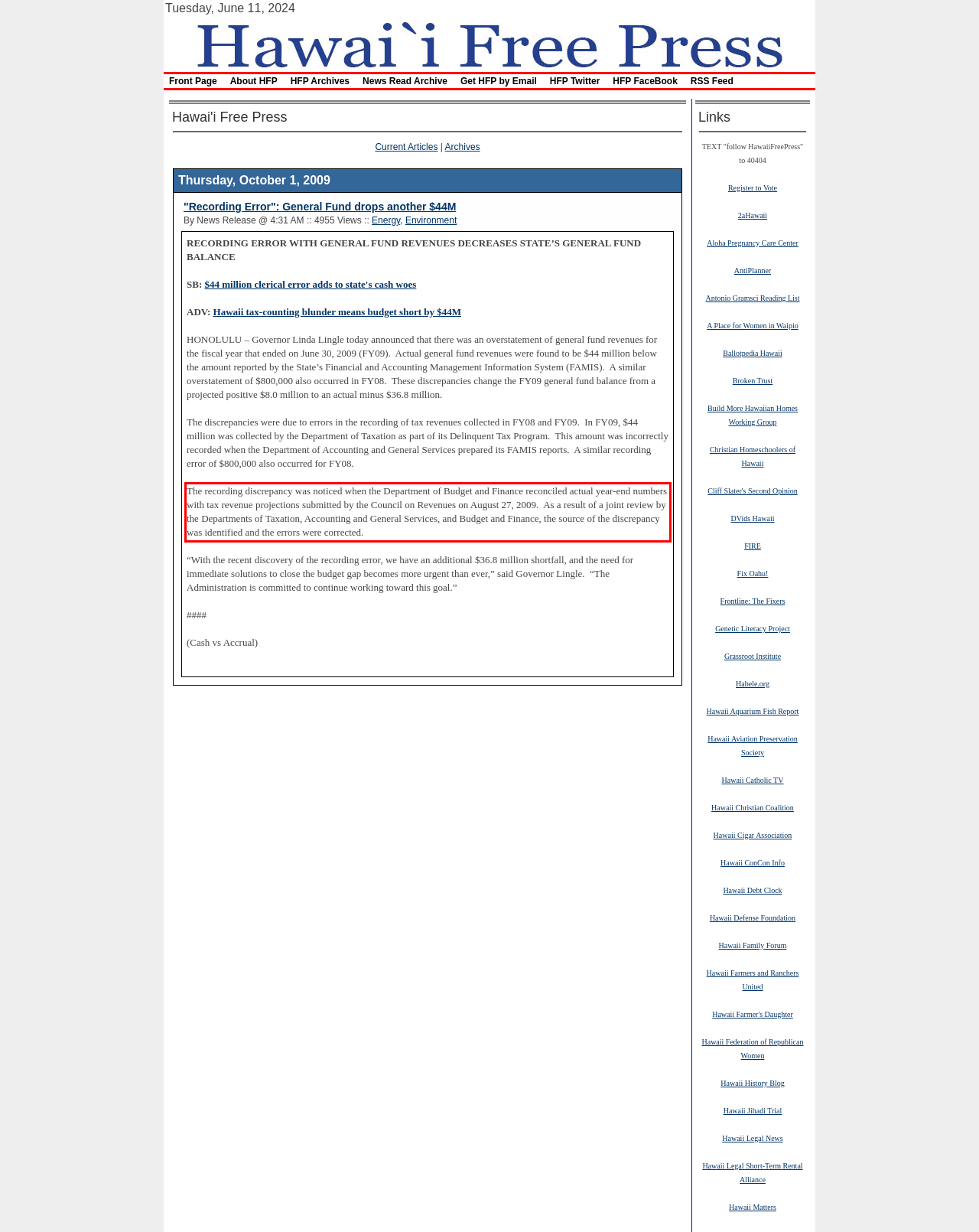Identify the text inside the red bounding box in the provided webpage screenshot and transcribe it.

The recording discrepancy was noticed when the Department of Budget and Finance reconciled actual year-end numbers with tax revenue projections submitted by the Council on Revenues on August 27, 2009. As a result of a joint review by the Departments of Taxation, Accounting and General Services, and Budget and Finance, the source of the discrepancy was identified and the errors were corrected.